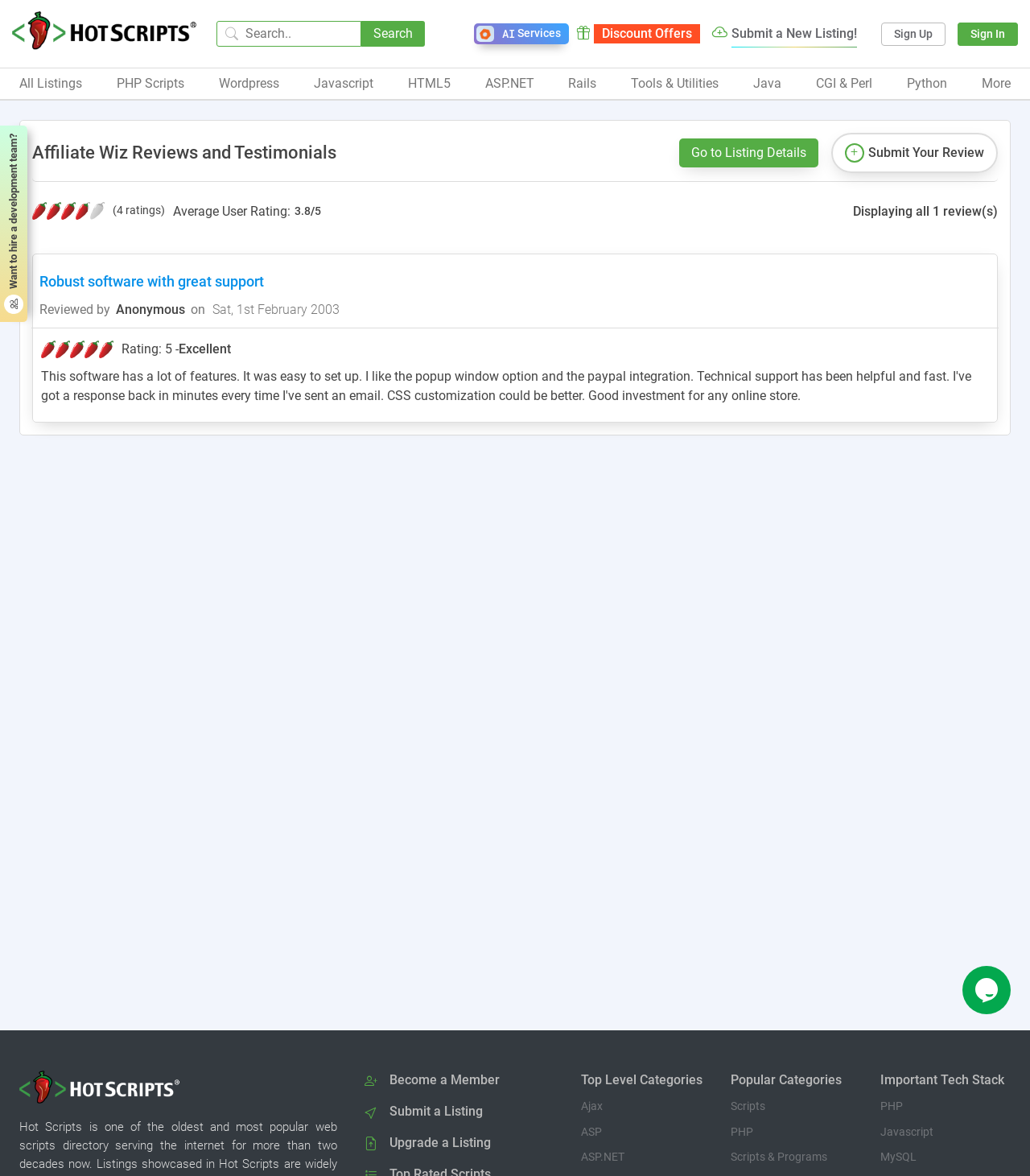Please specify the bounding box coordinates of the clickable section necessary to execute the following command: "Submit your review".

[0.807, 0.113, 0.969, 0.147]